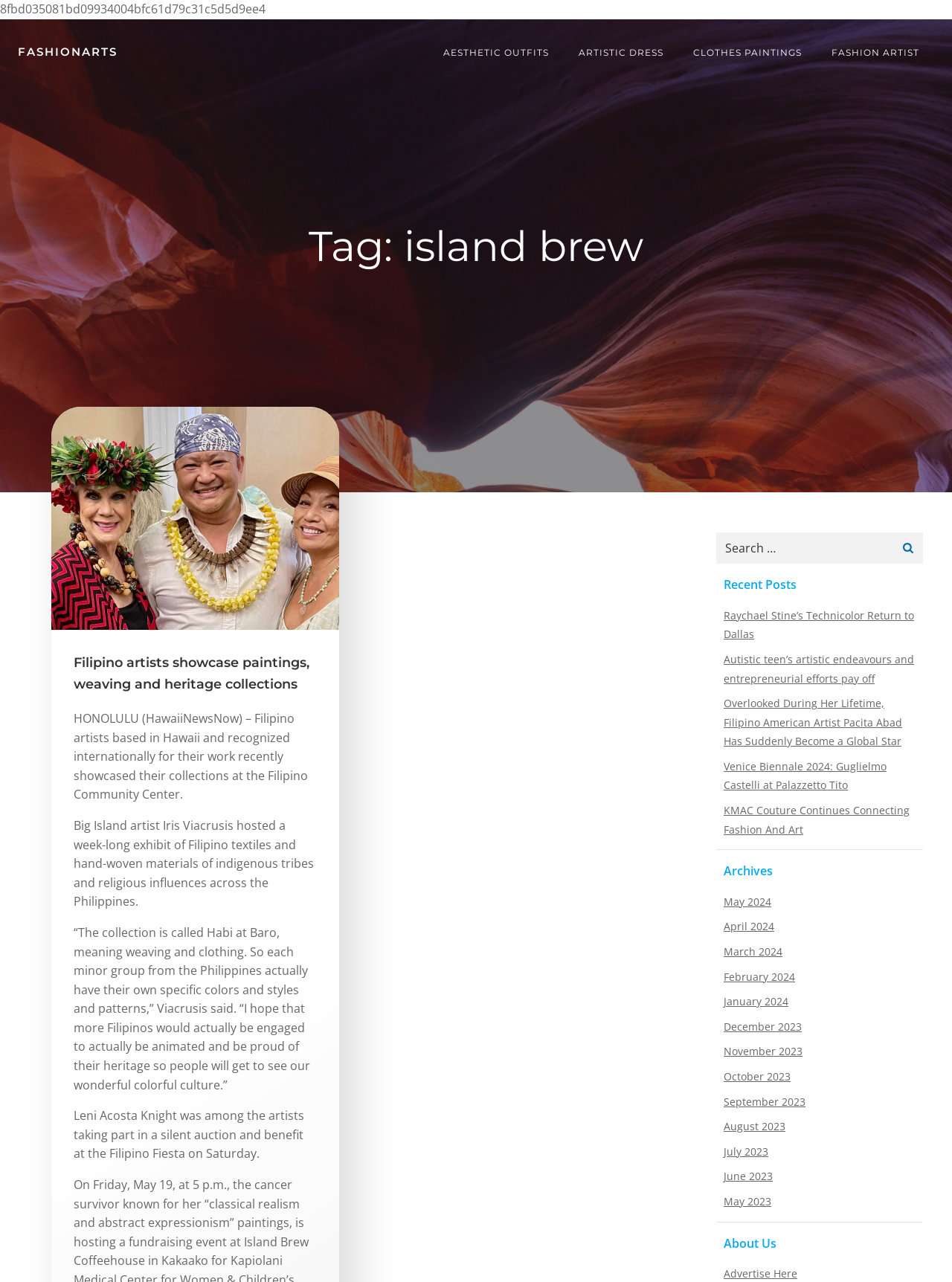Identify the coordinates of the bounding box for the element that must be clicked to accomplish the instruction: "Go to RSS Feed".

None